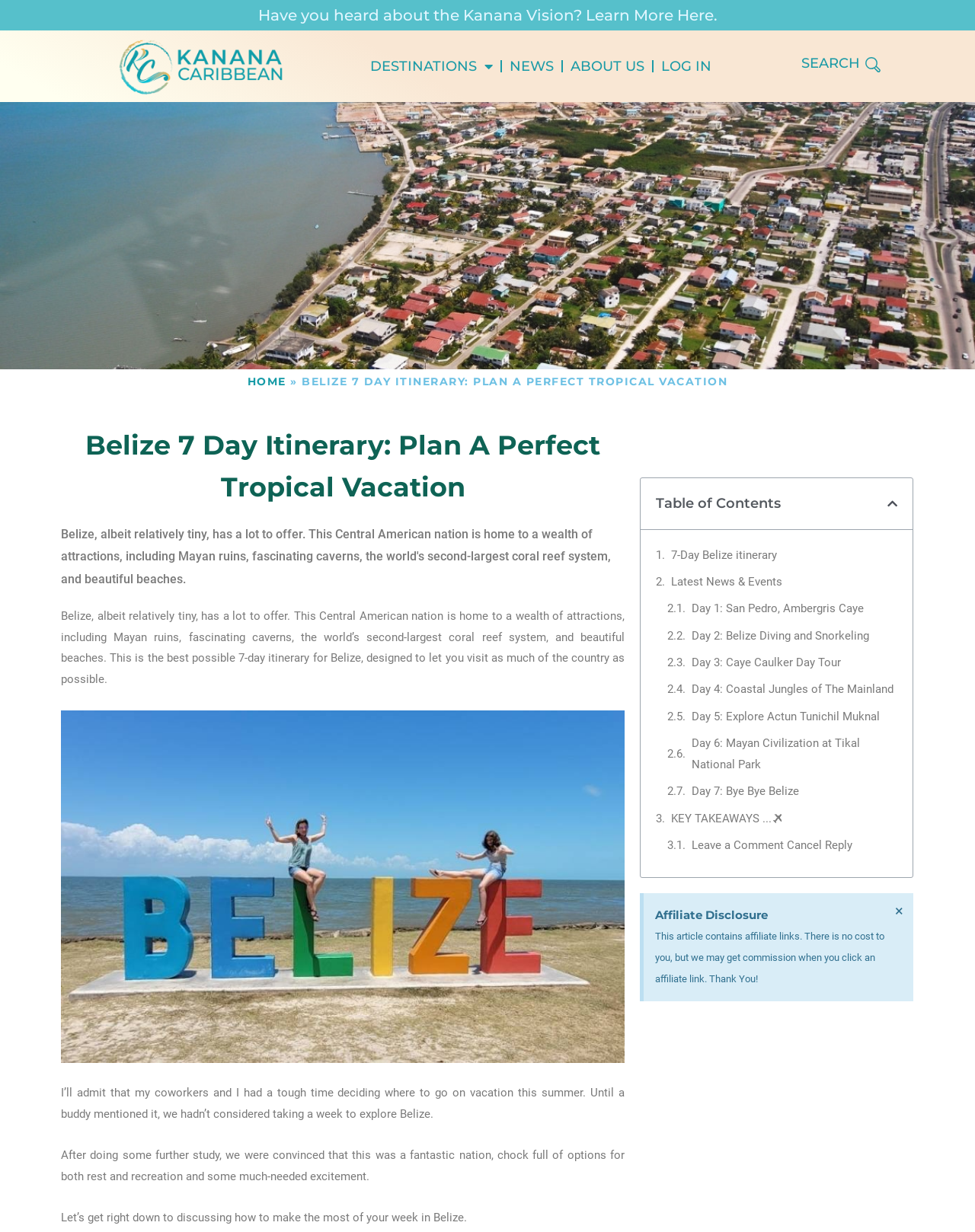Given the element description "Learn More Here", identify the bounding box of the corresponding UI element.

[0.6, 0.005, 0.732, 0.02]